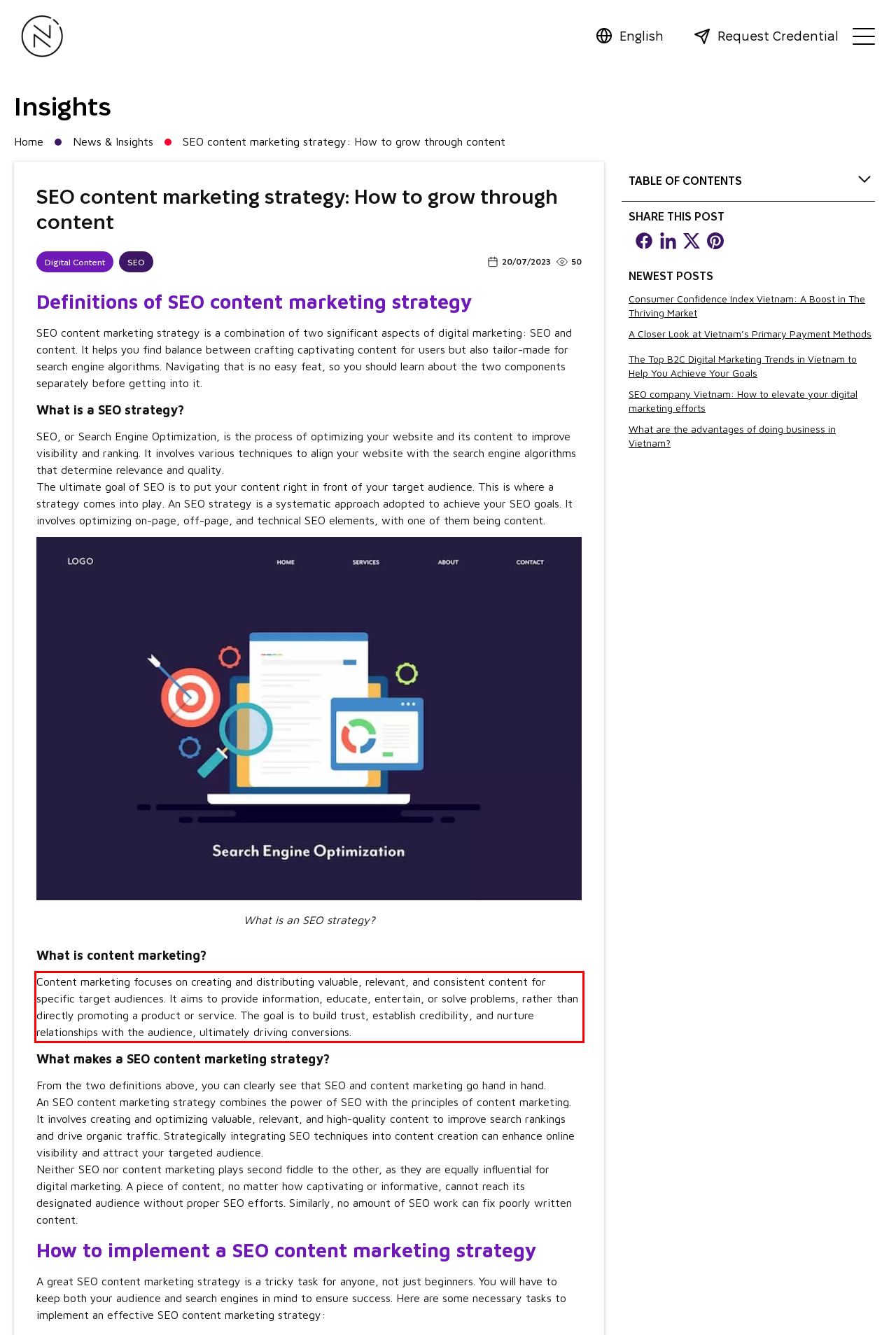You are presented with a webpage screenshot featuring a red bounding box. Perform OCR on the text inside the red bounding box and extract the content.

Content marketing focuses on creating and distributing valuable, relevant, and consistent content for specific target audiences. It aims to provide information, educate, entertain, or solve problems, rather than directly promoting a product or service. The goal is to build trust, establish credibility, and nurture relationships with the audience, ultimately driving conversions.